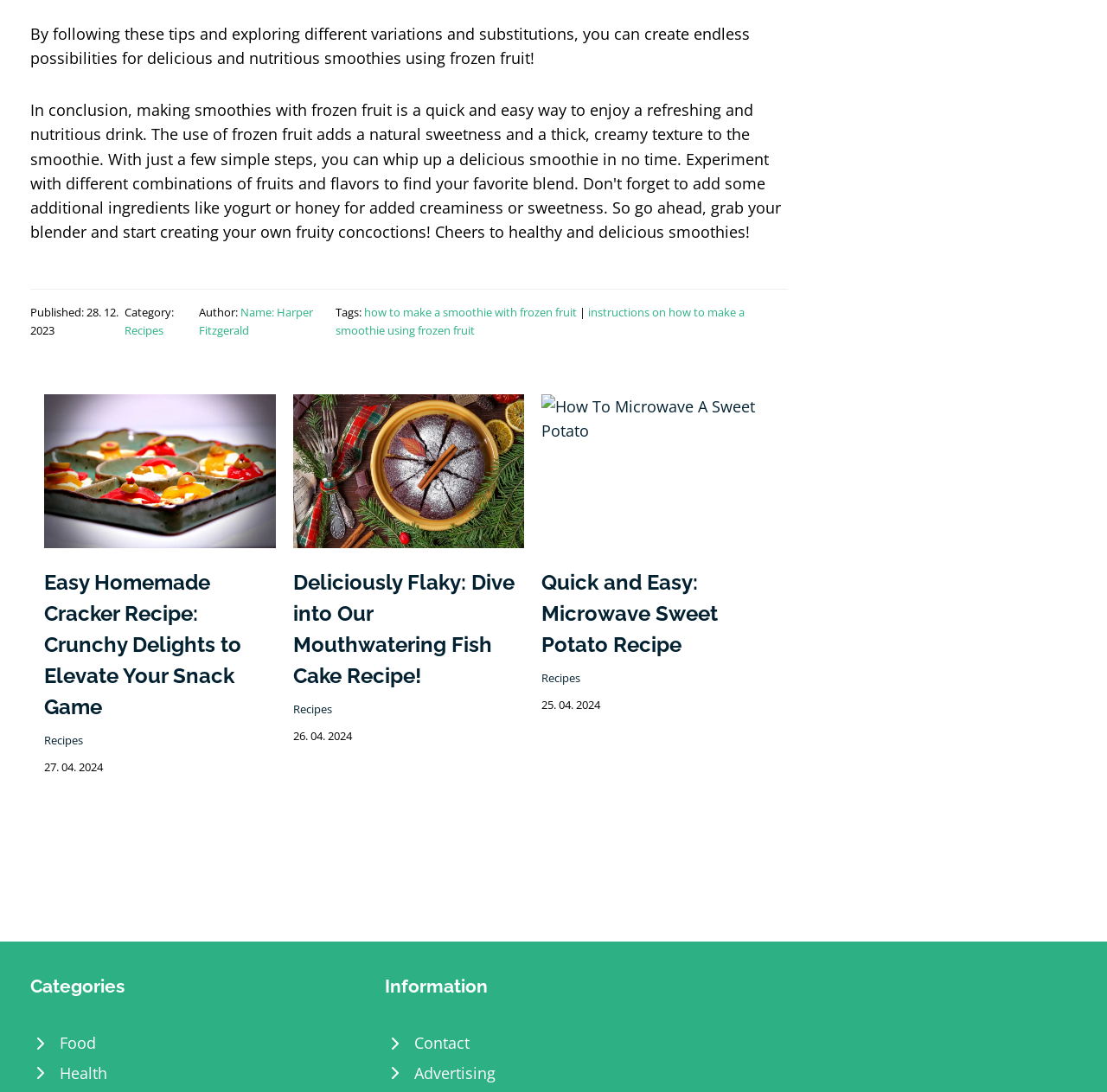Identify the bounding box coordinates of the region that needs to be clicked to carry out this instruction: "Read the article about 'Easy Homemade Cracker Recipe'". Provide these coordinates as four float numbers ranging from 0 to 1, i.e., [left, top, right, bottom].

[0.04, 0.519, 0.249, 0.662]